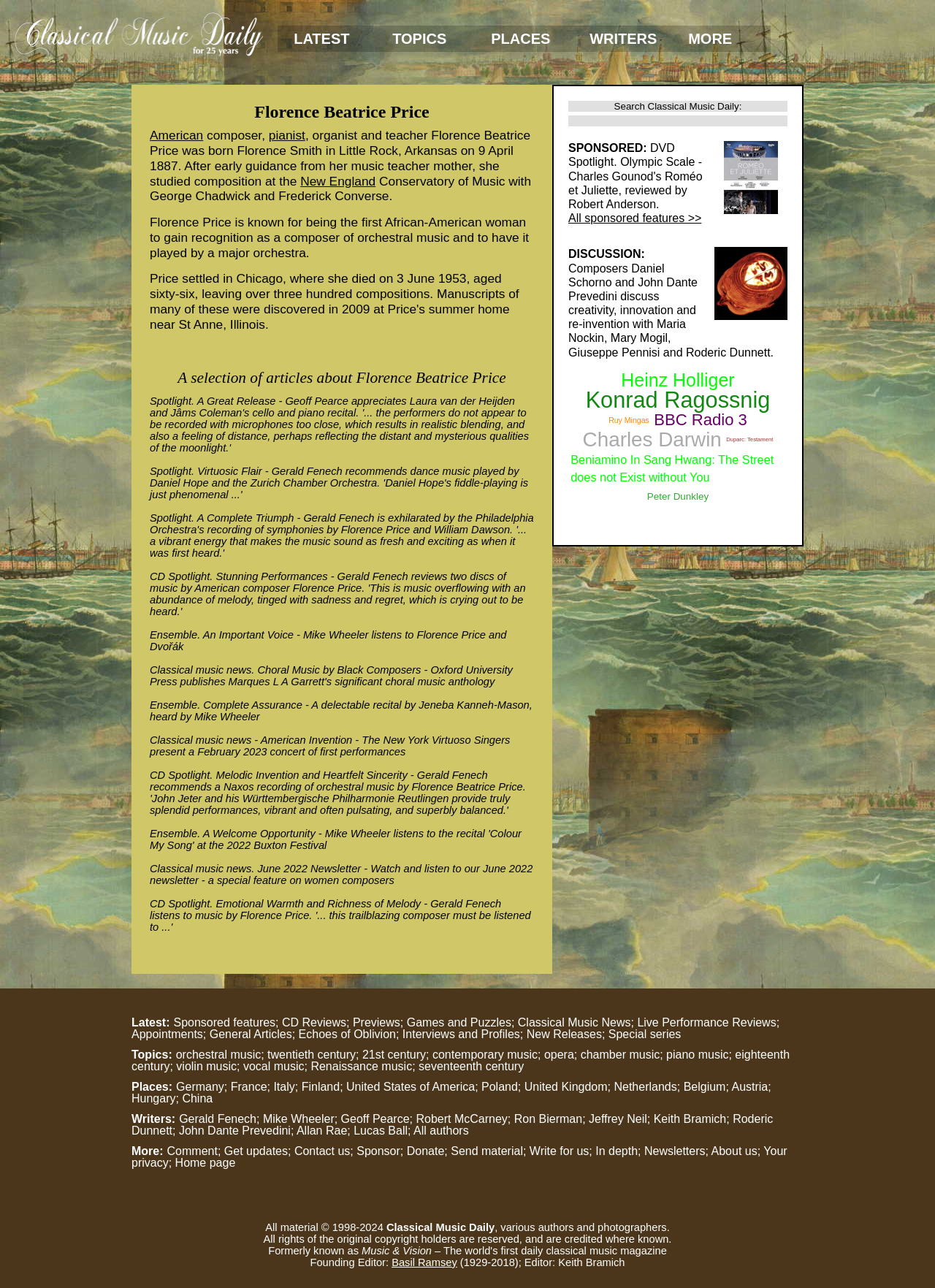What is the name of the music teacher mentioned as Florence Price's mother?
Using the image as a reference, answer the question in detail.

I determined the answer by reading the text 'Florence Smith' which is mentioned as Florence Price's mother in the biographical description of Florence Price.